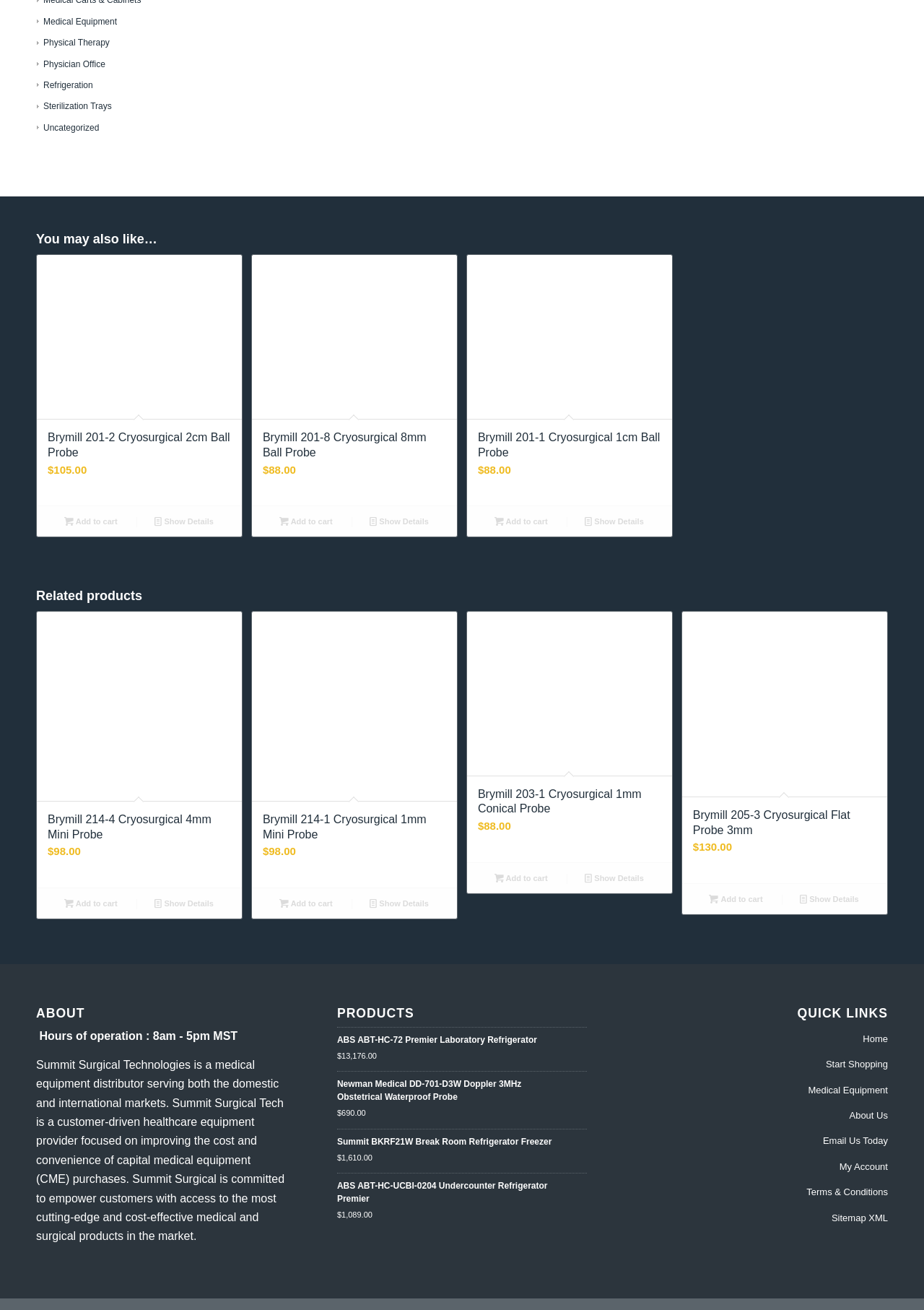Give the bounding box coordinates for this UI element: "Add to cart". The coordinates should be four float numbers between 0 and 1, arranged as [left, top, right, bottom].

[0.048, 0.392, 0.149, 0.404]